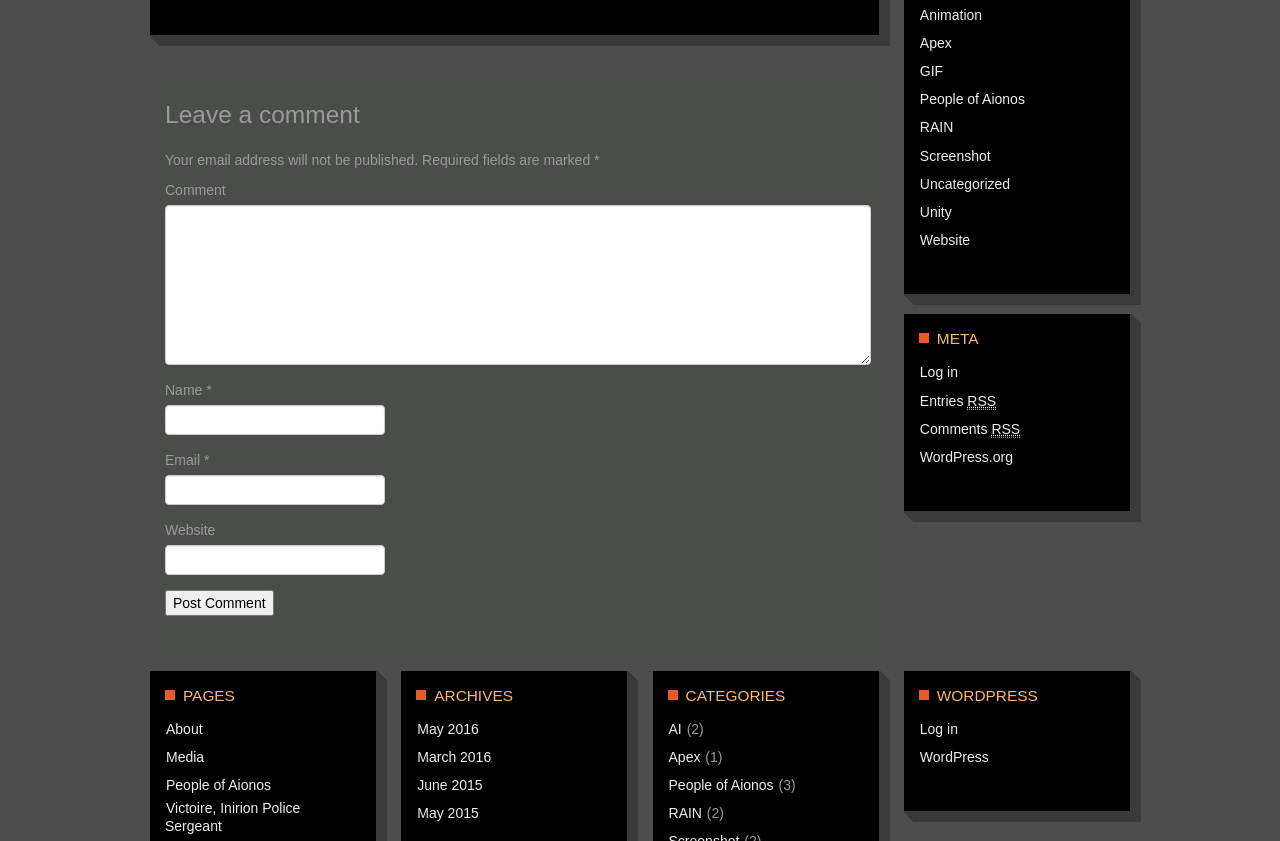Please provide the bounding box coordinates for the element that needs to be clicked to perform the following instruction: "Log in to WordPress". The coordinates should be given as four float numbers between 0 and 1, i.e., [left, top, right, bottom].

[0.719, 0.433, 0.748, 0.452]